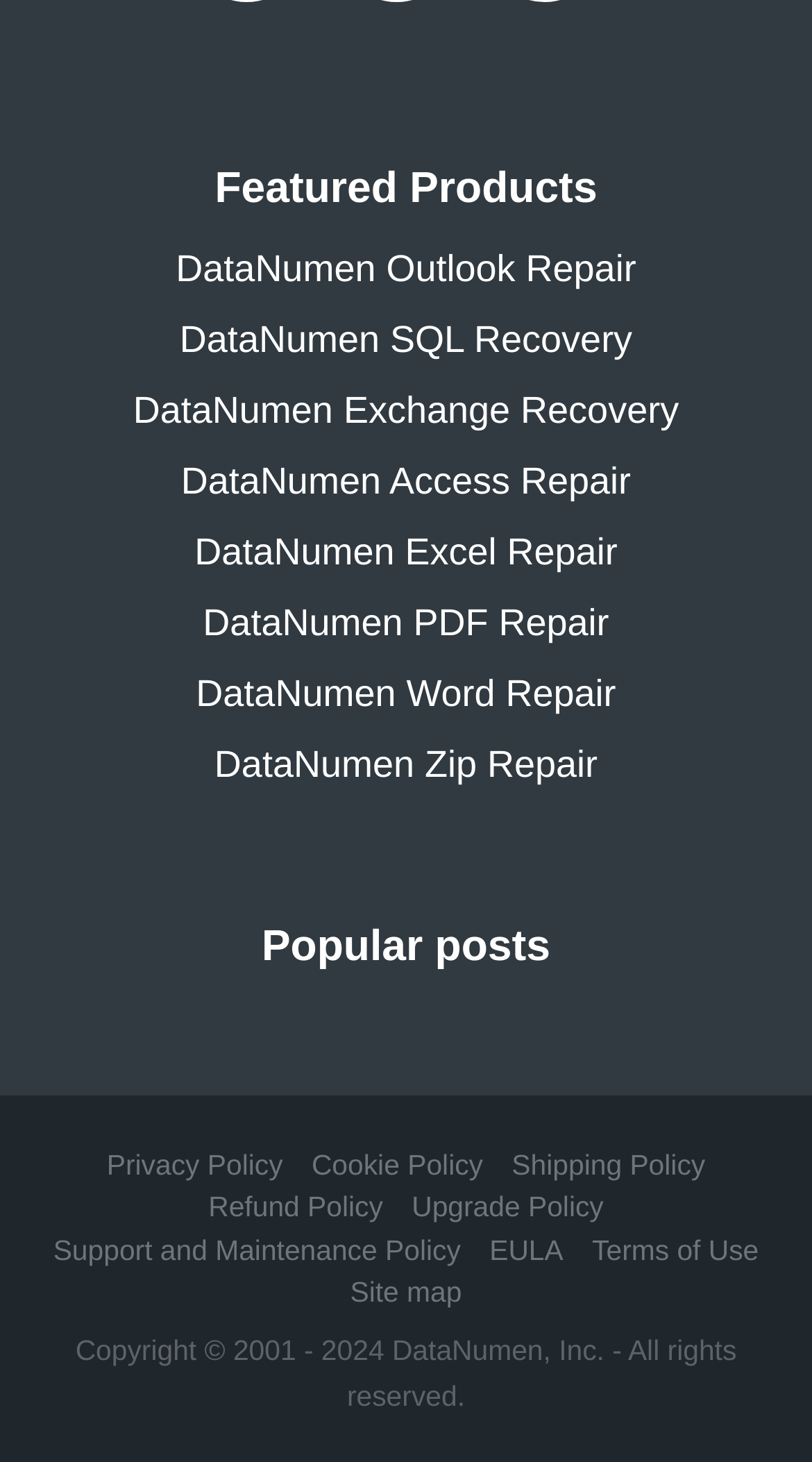Identify the bounding box coordinates of the section that should be clicked to achieve the task described: "Learn about DataNumen SQL Recovery".

[0.221, 0.218, 0.779, 0.246]